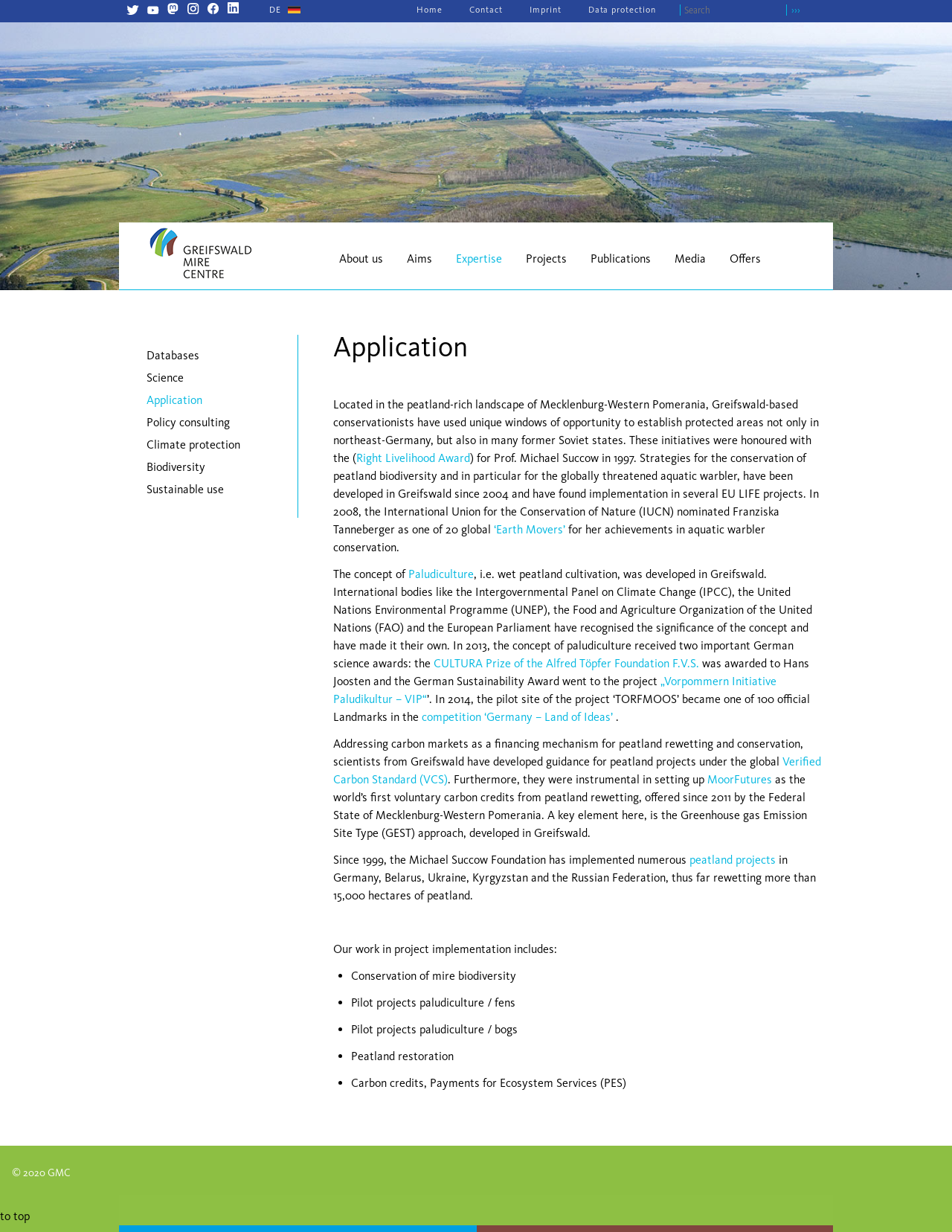Determine the bounding box of the UI element mentioned here: "Terms of Use". The coordinates must be in the format [left, top, right, bottom] with values ranging from 0 to 1.

None